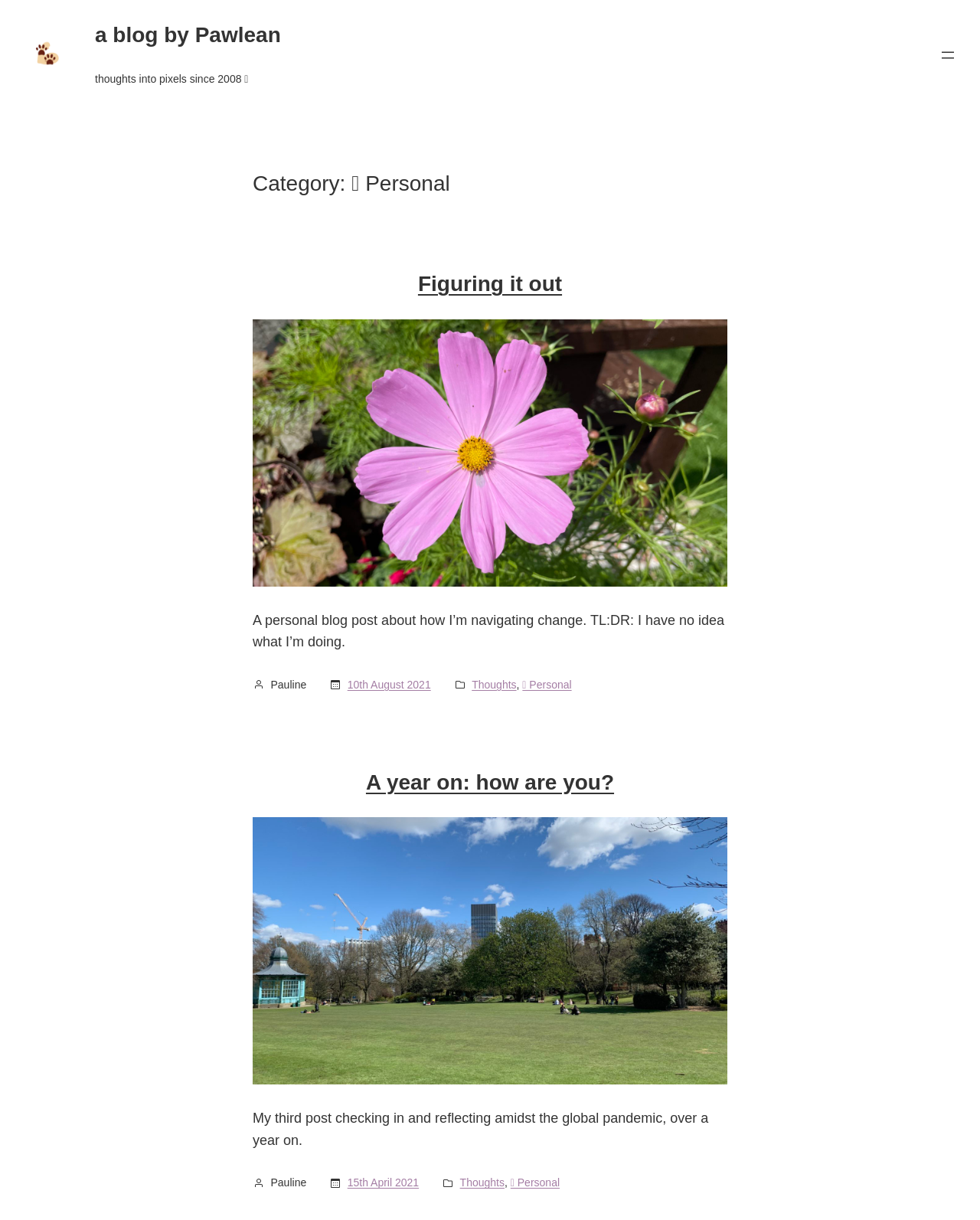Locate the bounding box coordinates of the element that should be clicked to execute the following instruction: "open the menu".

[0.958, 0.038, 0.977, 0.053]